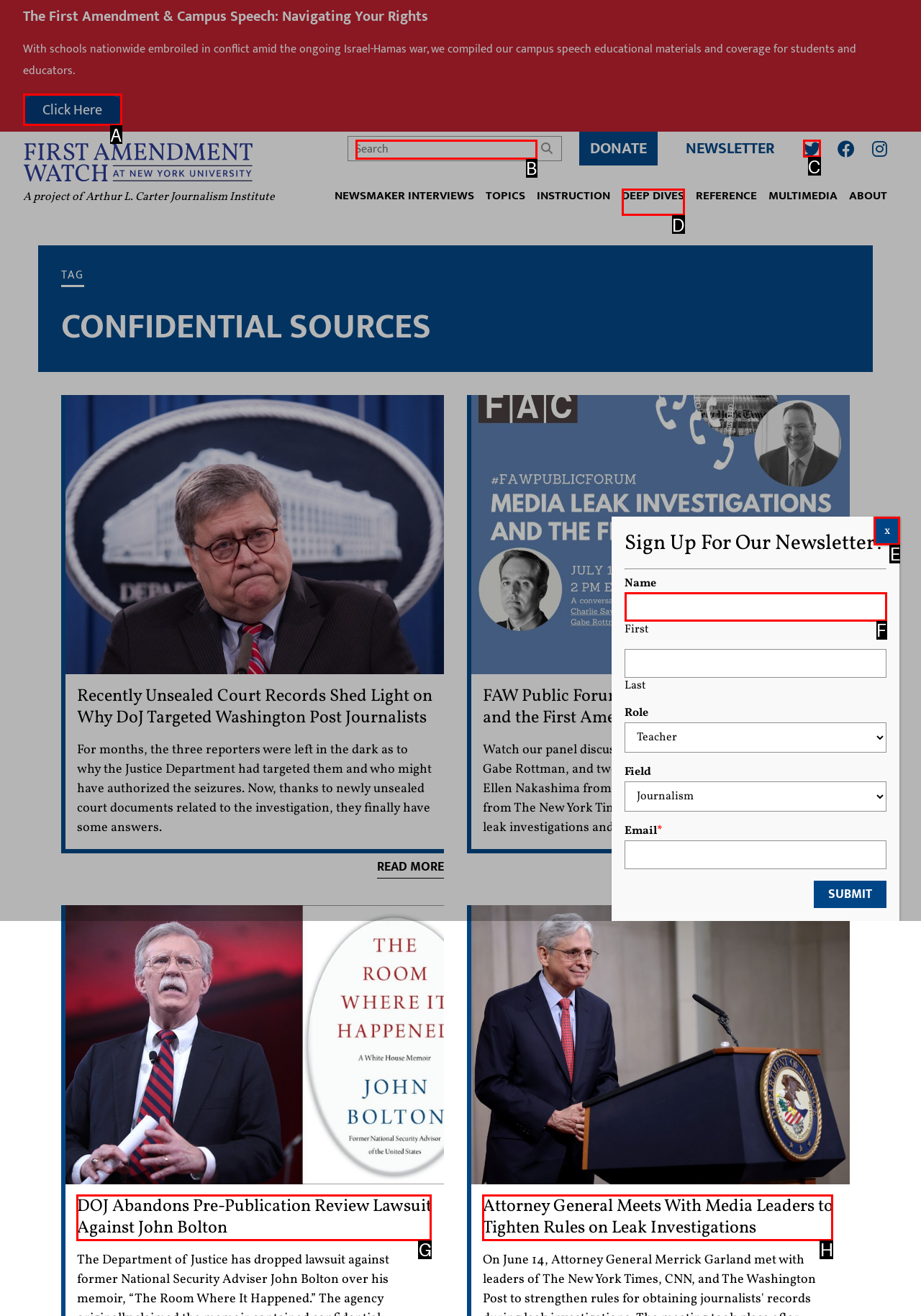Tell me which element should be clicked to achieve the following objective: Close the newsletter dialog
Reply with the letter of the correct option from the displayed choices.

E